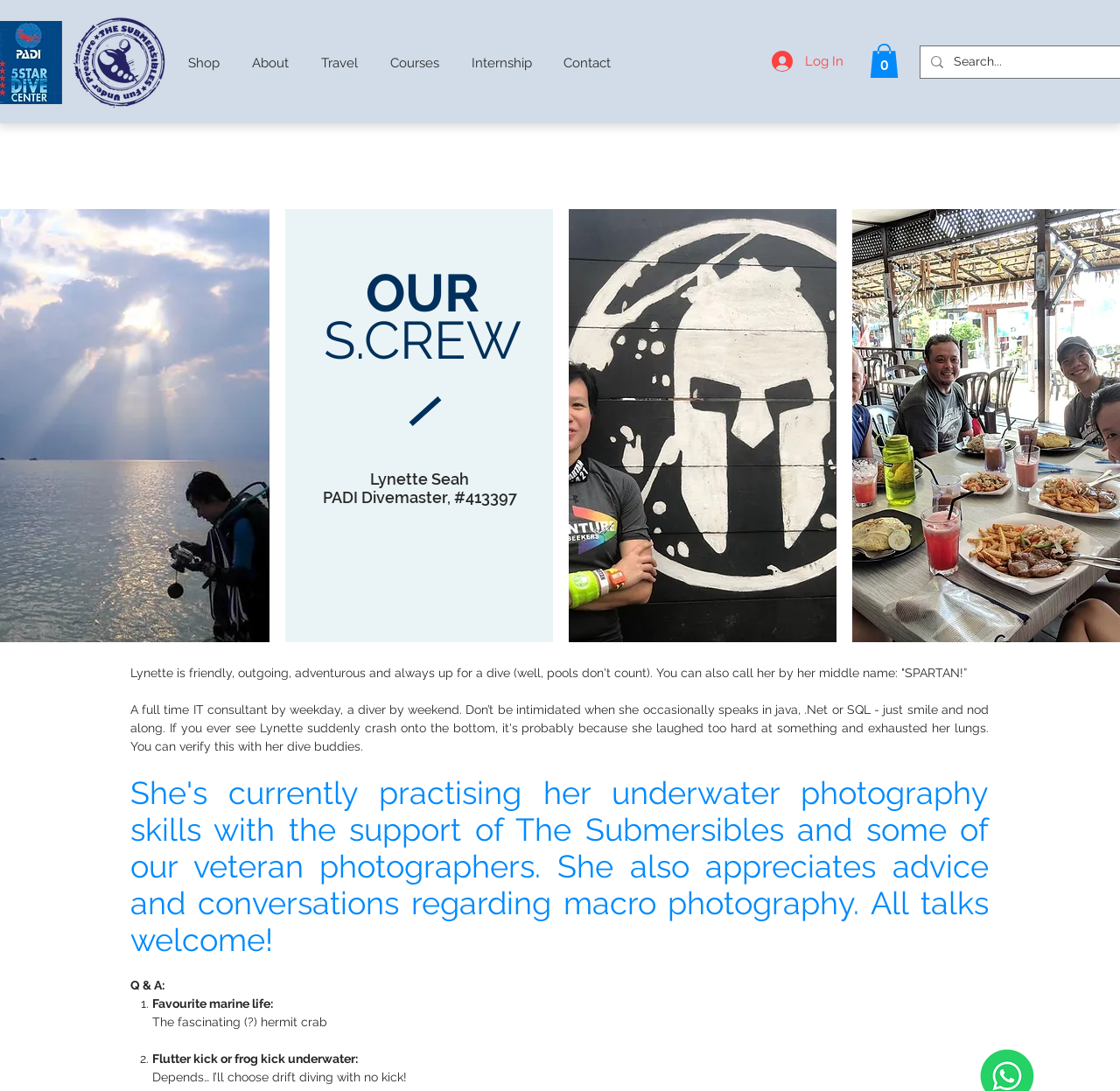Examine the screenshot and answer the question in as much detail as possible: How many items are in the cart?

The link 'Cart with 0 items' indicates that there are currently 0 items in the cart.